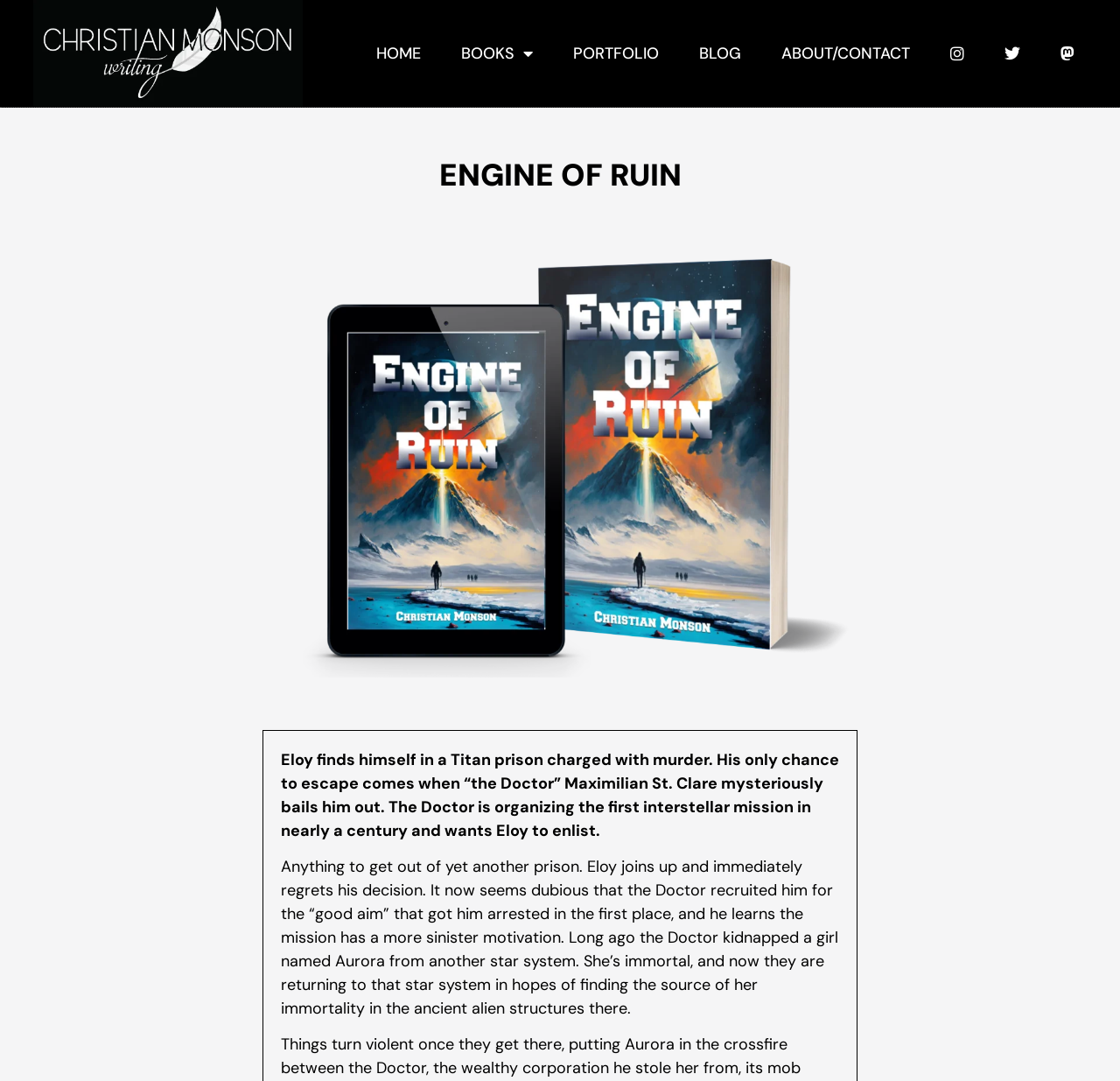Identify the bounding box for the described UI element. Provide the coordinates in (top-left x, top-left y, bottom-right x, bottom-right y) format with values ranging from 0 to 1: Home

[0.321, 0.034, 0.392, 0.065]